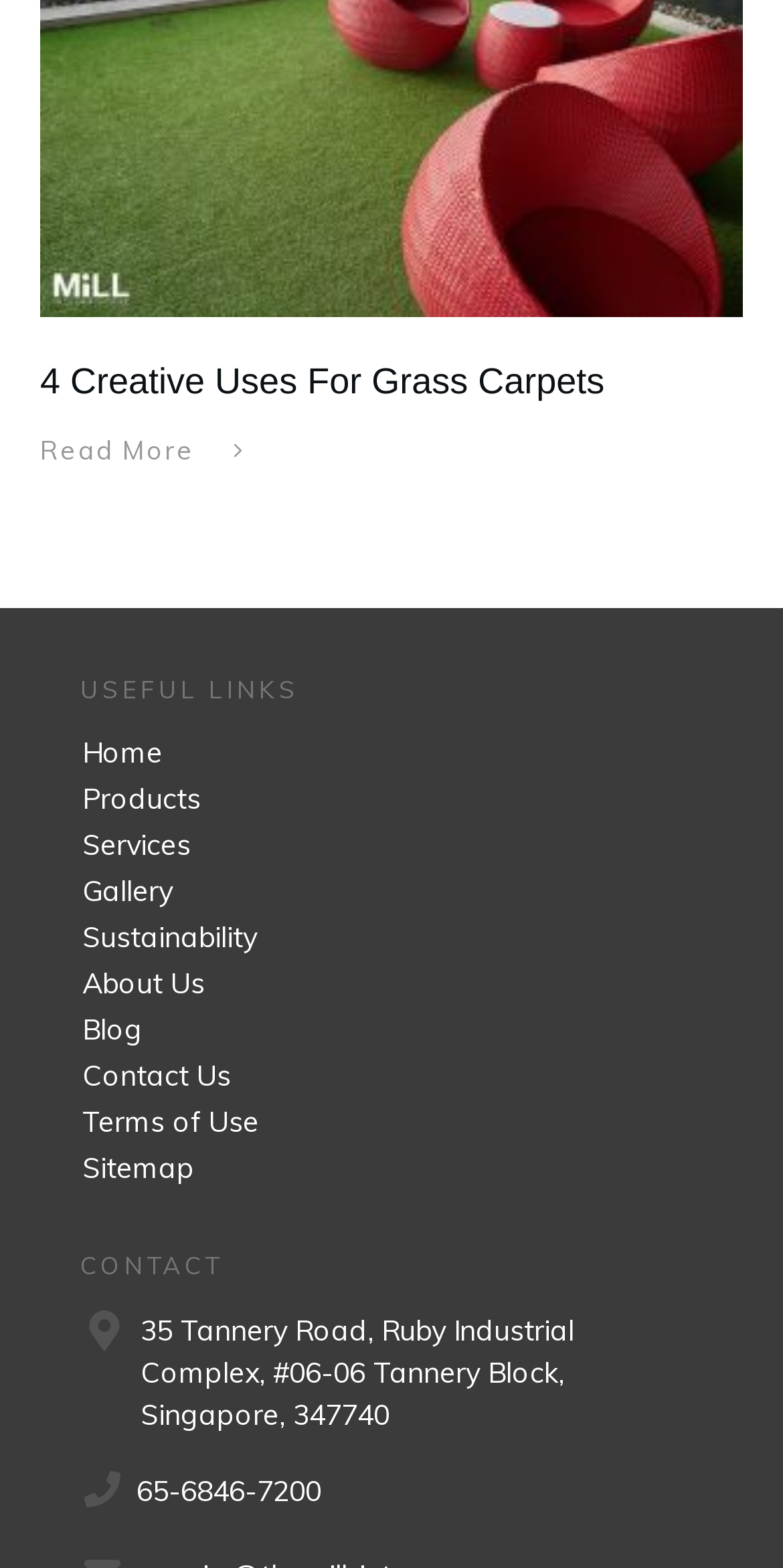Identify the coordinates of the bounding box for the element described below: "Services". Return the coordinates as four float numbers between 0 and 1: [left, top, right, bottom].

[0.105, 0.528, 0.244, 0.551]